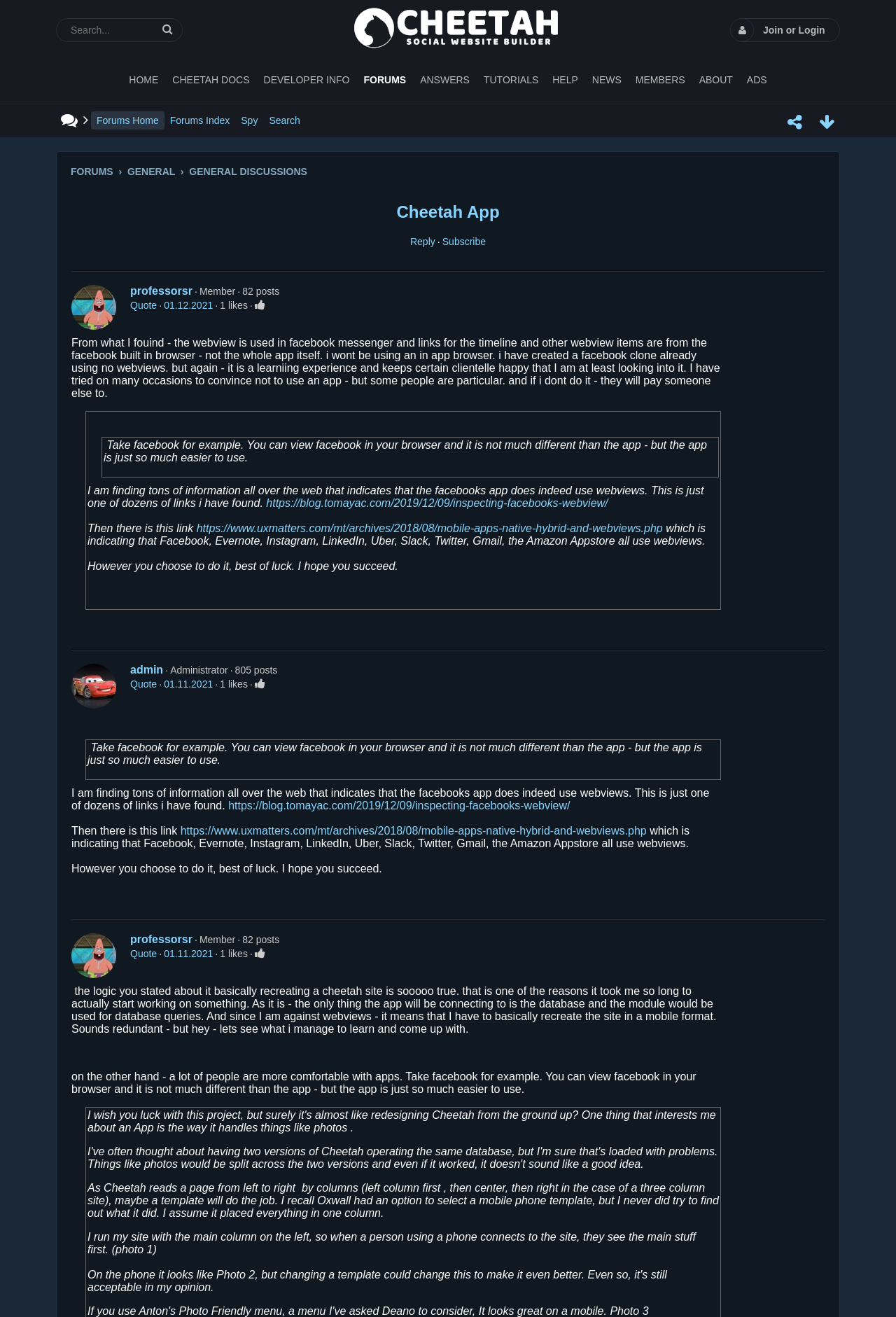Summarize the webpage in an elaborate manner.

The webpage is a forum discussion page, titled "Cheetah App :: Forum". At the top, there is a search bar with a magnifying glass icon and a "Search..." placeholder text. Next to the search bar, there is a logo "CheetahWSB" with an image. On the right side, there is a "Join or Login" button with a person icon.

Below the top section, there is a navigation menu with 10 links: "HOME", "CHEETAH DOCS", "DEVELOPER INFO", "FORUMS", "ANSWERS", "TUTORIALS", "HELP", "NEWS", "MEMBERS", and "ABOUT". Each link has a similar design and is aligned horizontally.

Further down, there is a section with two icons, a bell and a gear, which are likely links to notification settings and account settings, respectively.

The main content of the page is a discussion thread. The thread title is "FORUMS › GENERAL › GENERAL DISCUSSIONS". The discussion is started by a user named "professorsr", who has posted a long message about using webviews in Facebook Messenger and other apps. The post includes several links to external articles and has received one like. The user's profile picture is displayed next to their name.

There are several buttons and links below the post, including "Reply", "Subscribe", and a quote button. The post also includes several timestamps and labels, such as "Member" and "82 posts".